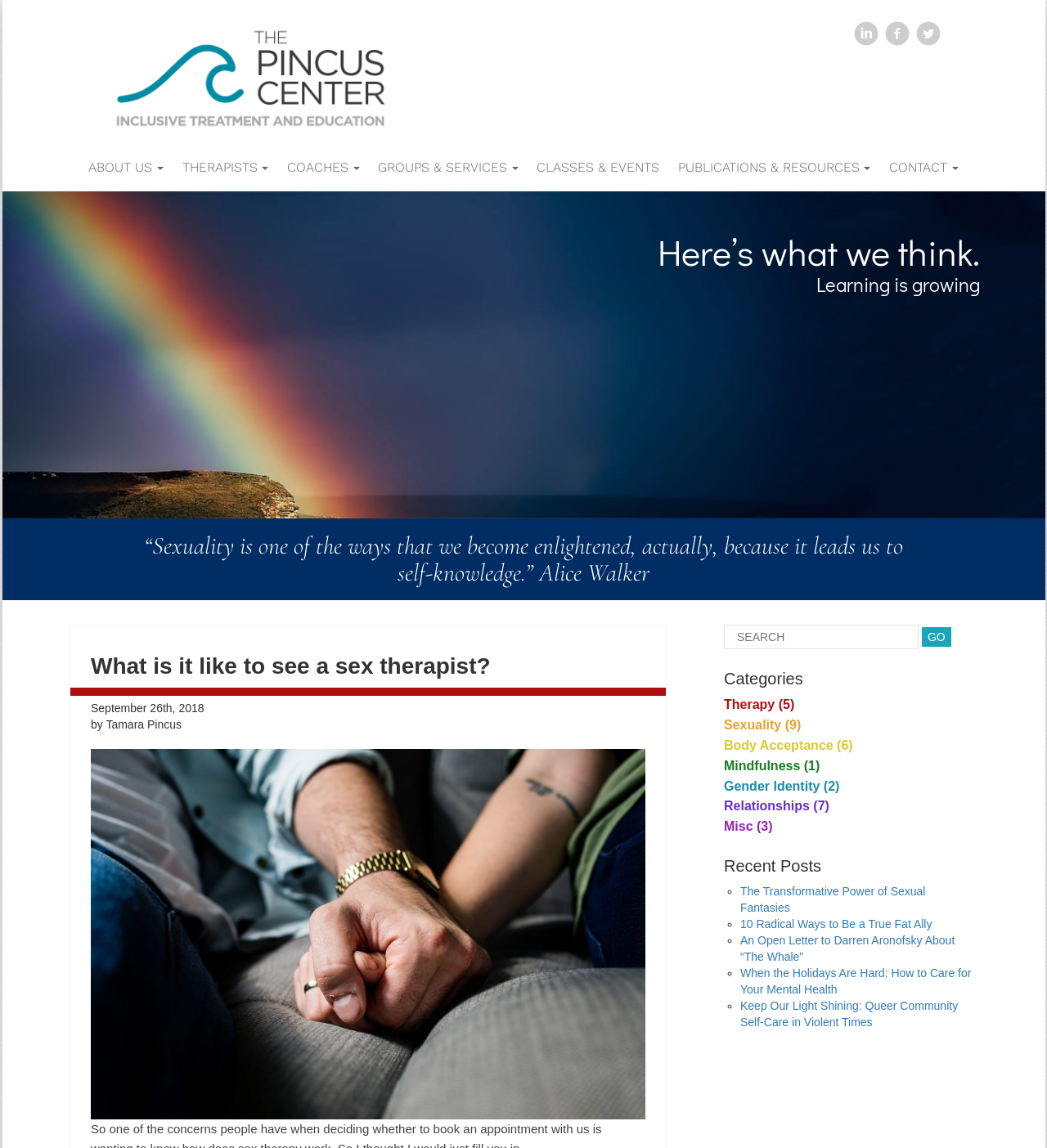How many recent posts are listed?
Look at the image and answer with only one word or phrase.

4